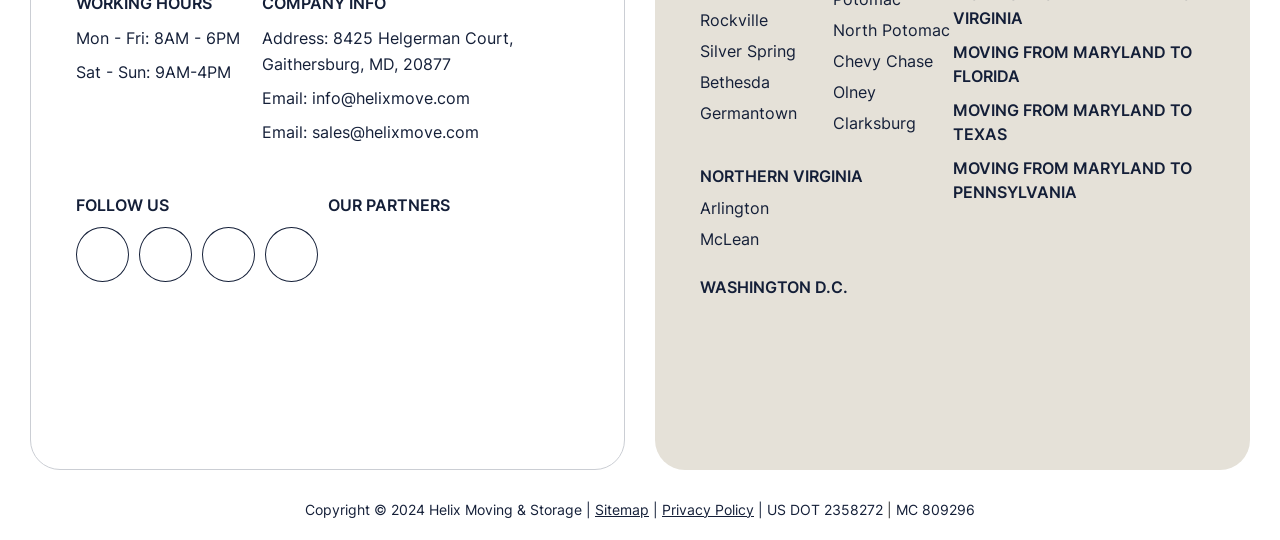Please find the bounding box coordinates of the clickable region needed to complete the following instruction: "View social media page on Facebook". The bounding box coordinates must consist of four float numbers between 0 and 1, i.e., [left, top, right, bottom].

[0.059, 0.421, 0.101, 0.523]